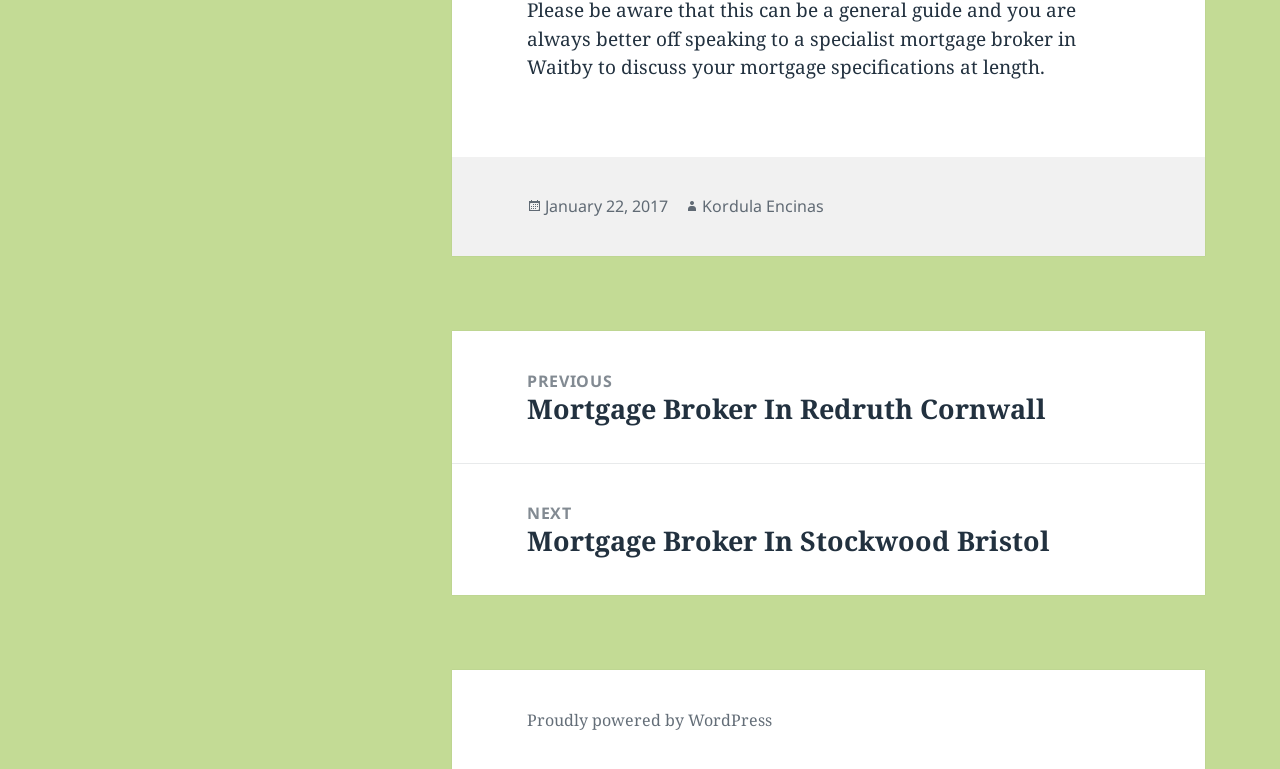Who is the author of the post?
Based on the image, provide your answer in one word or phrase.

Kordula Encinas